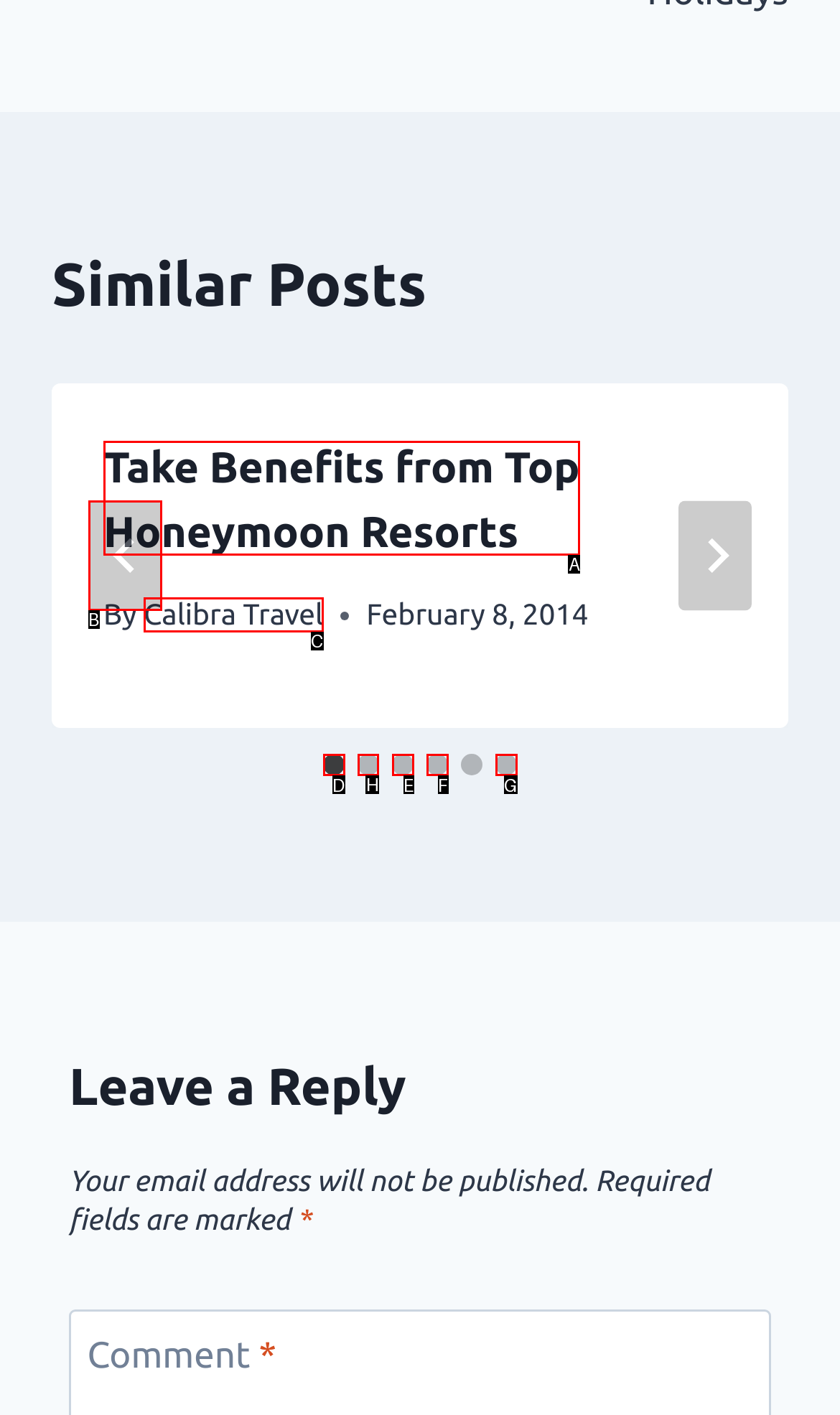Tell me which letter I should select to achieve the following goal: Select slide 2
Answer with the corresponding letter from the provided options directly.

H